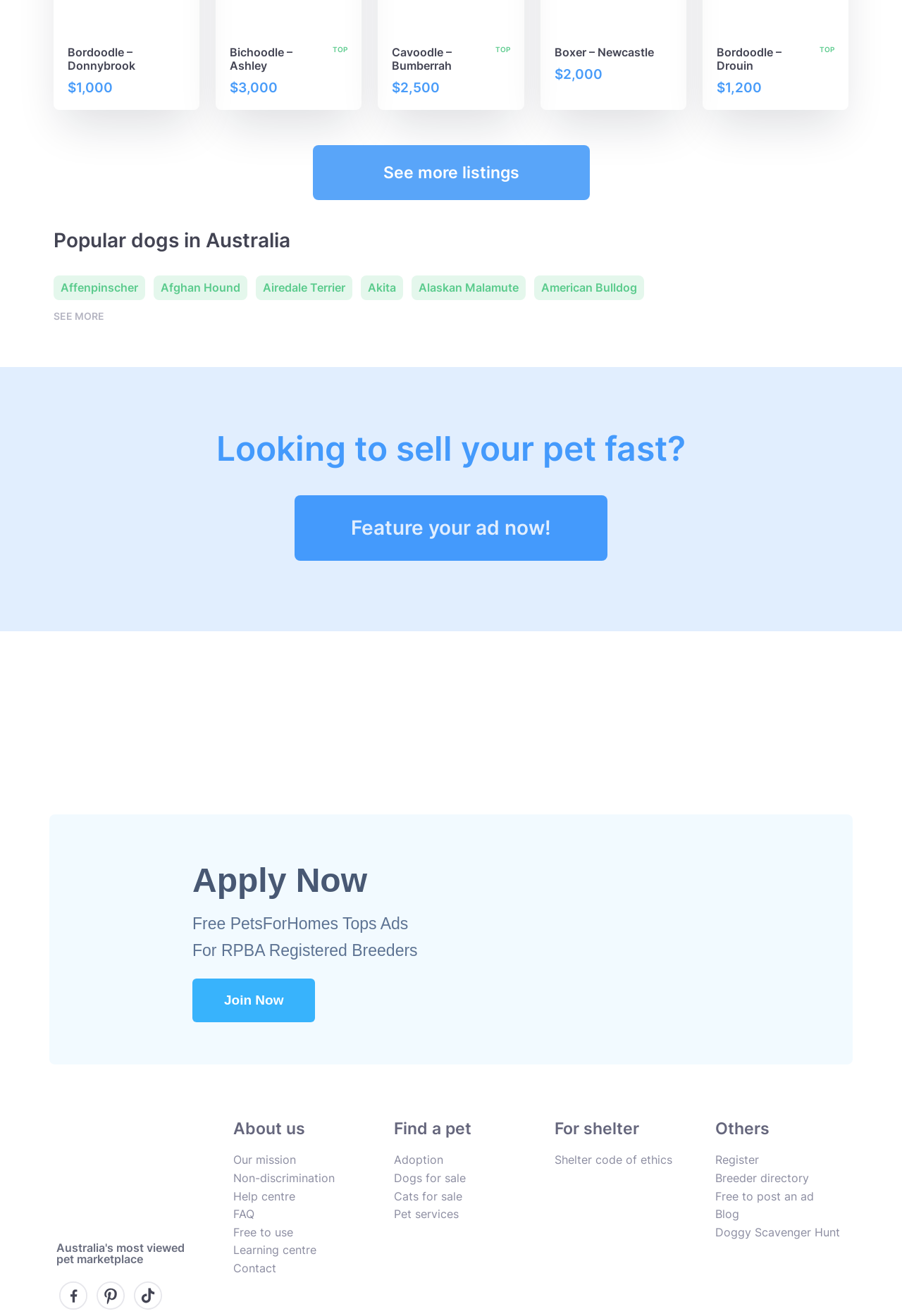Is the Afghan Hound a popular dog breed in Australia?
Using the image, elaborate on the answer with as much detail as possible.

The Afghan Hound is listed as one of the dog breeds on this webpage, which suggests that it is a popular dog breed in Australia. The webpage is about popular dogs in Australia, so the inclusion of the Afghan Hound implies that it is a popular breed.